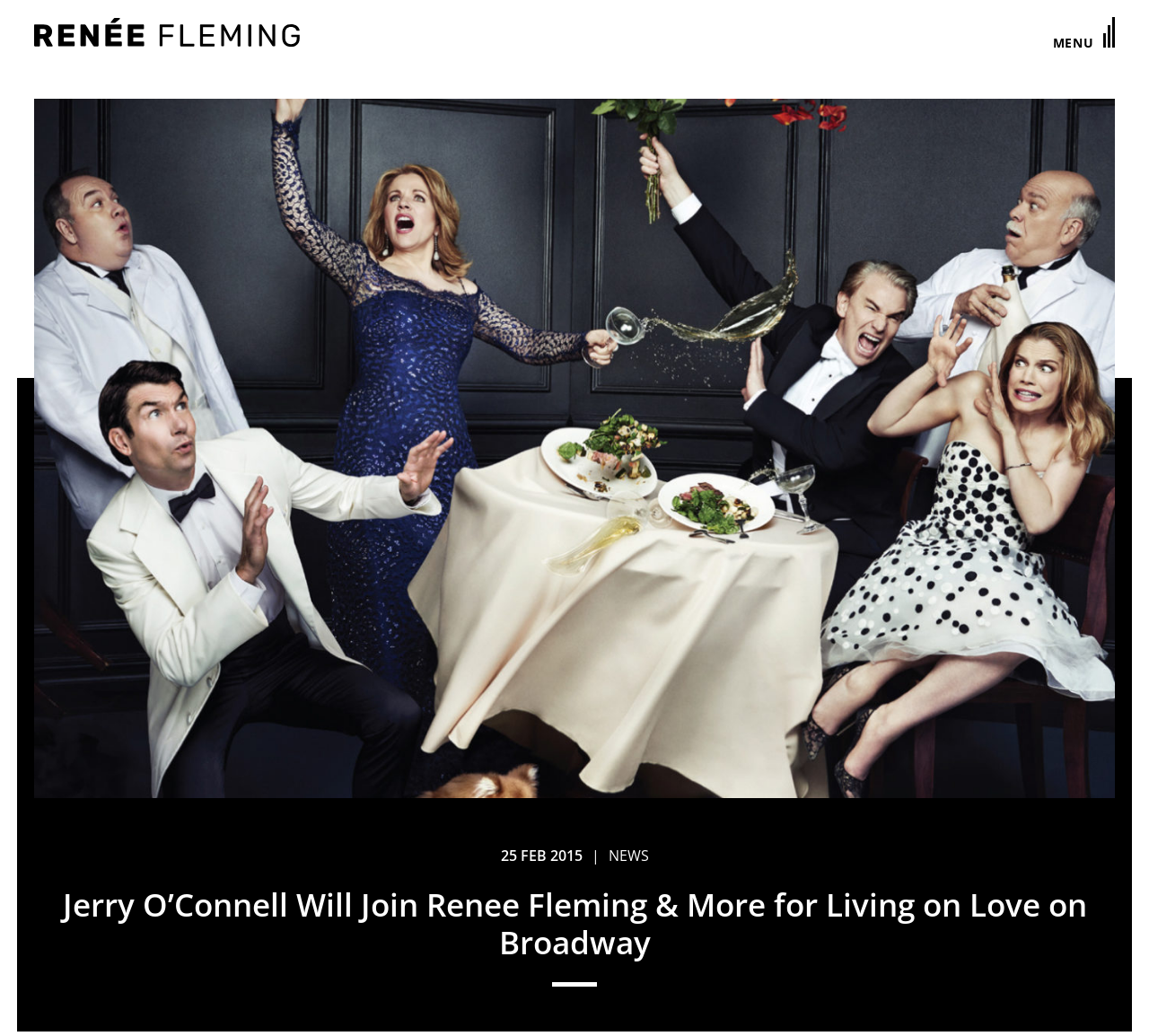Use a single word or phrase to answer the question: How many images are on the webpage?

2